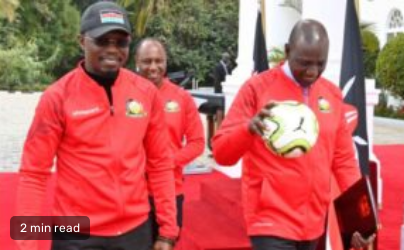What is hinted at by the well-manicured landscape in the backdrop?
Please give a detailed and thorough answer to the question, covering all relevant points.

The caption describes the backdrop as a 'well-manicured landscape', which implies a formal or organized setting, likely an official event or ceremony aimed at promoting sports in Kenya.